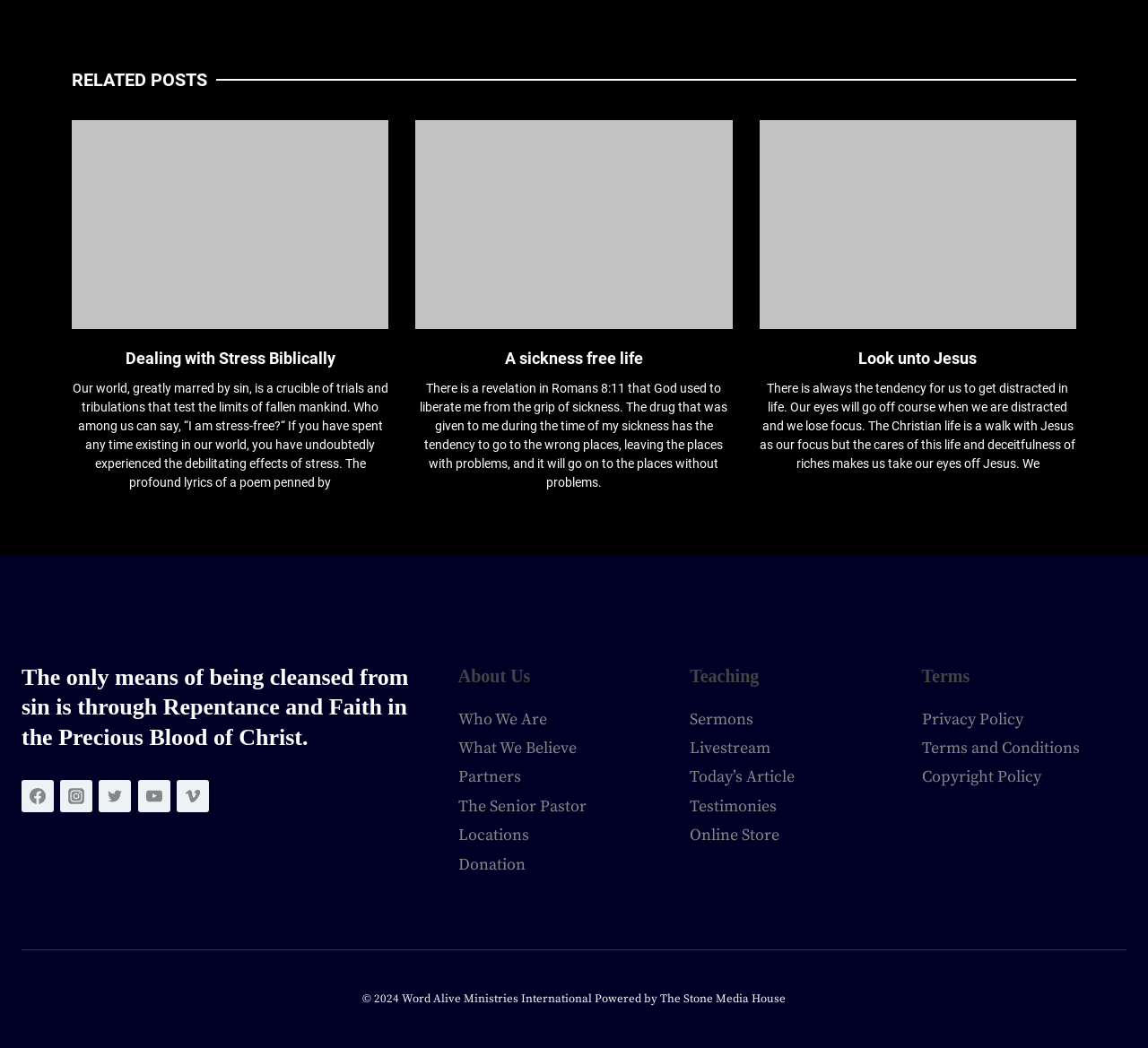Specify the bounding box coordinates of the element's area that should be clicked to execute the given instruction: "Learn about 'Who We Are'". The coordinates should be four float numbers between 0 and 1, i.e., [left, top, right, bottom].

[0.399, 0.676, 0.476, 0.696]